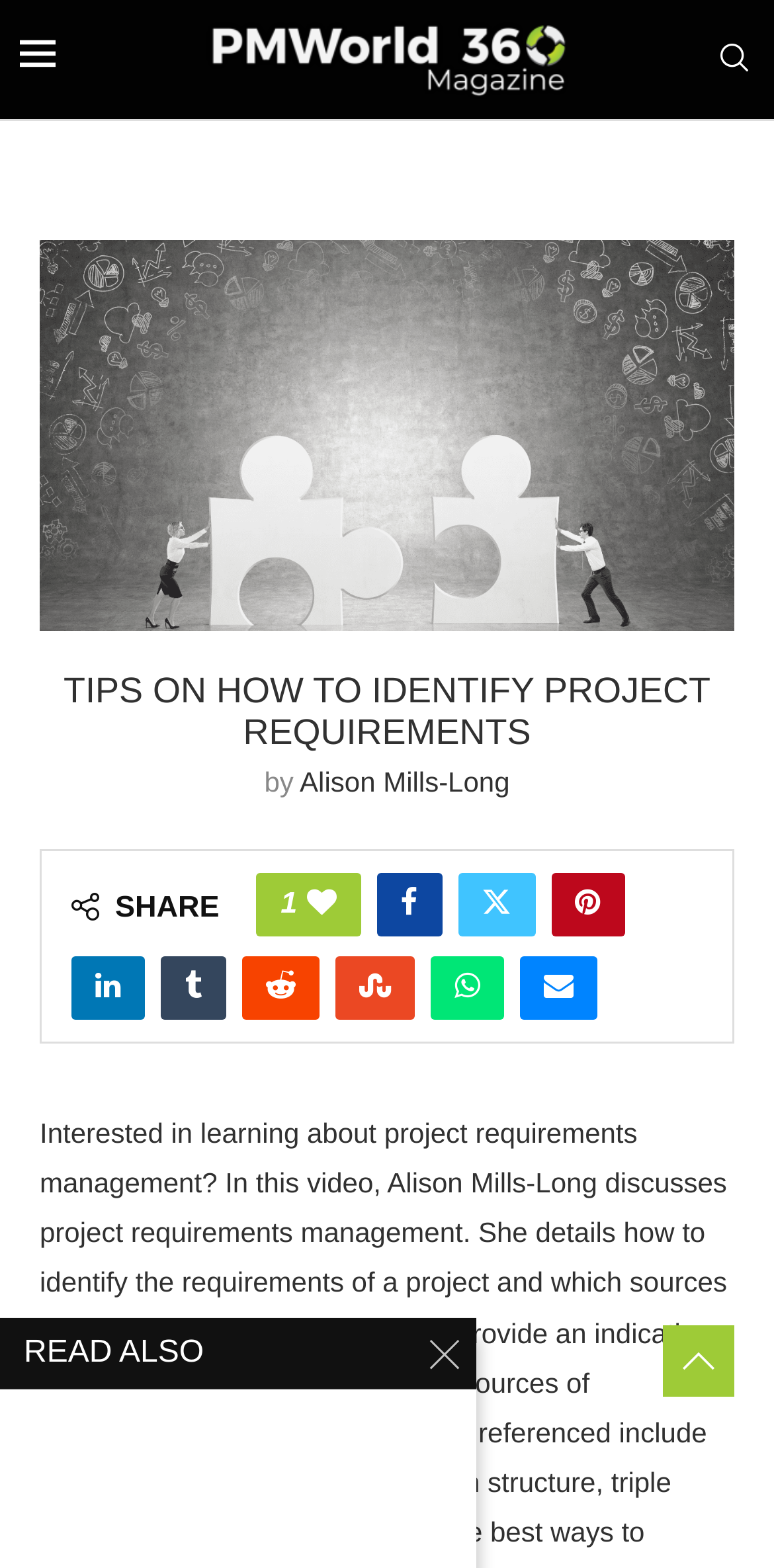Please provide a detailed answer to the question below based on the screenshot: 
What is the section title below the main heading?

I found the answer by looking at the heading element with the text 'TIPS ON HOW TO IDENTIFY PROJECT REQUIREMENTS' which is located below the main heading of the webpage.